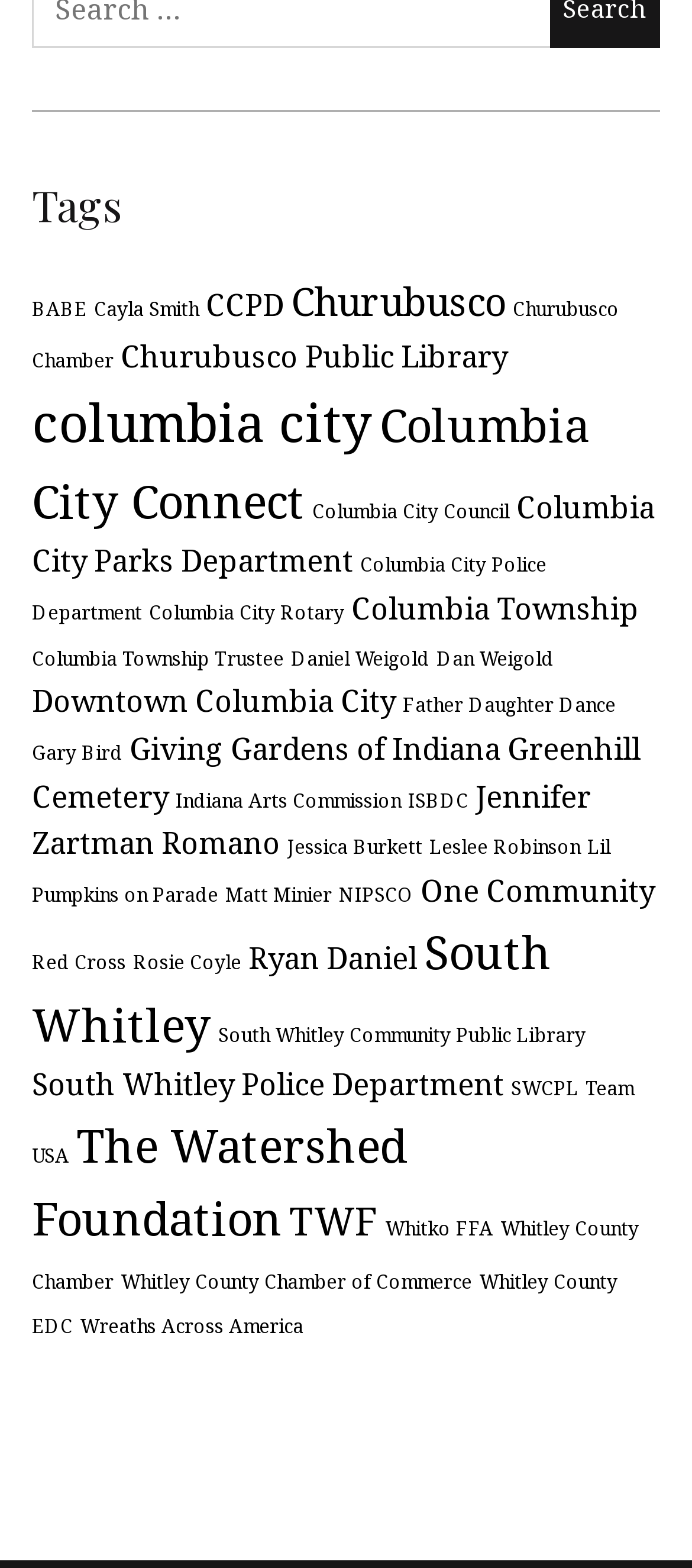Identify the bounding box coordinates of the section that should be clicked to achieve the task described: "Explore 'Giving Gardens of Indiana' items".

[0.187, 0.464, 0.723, 0.49]